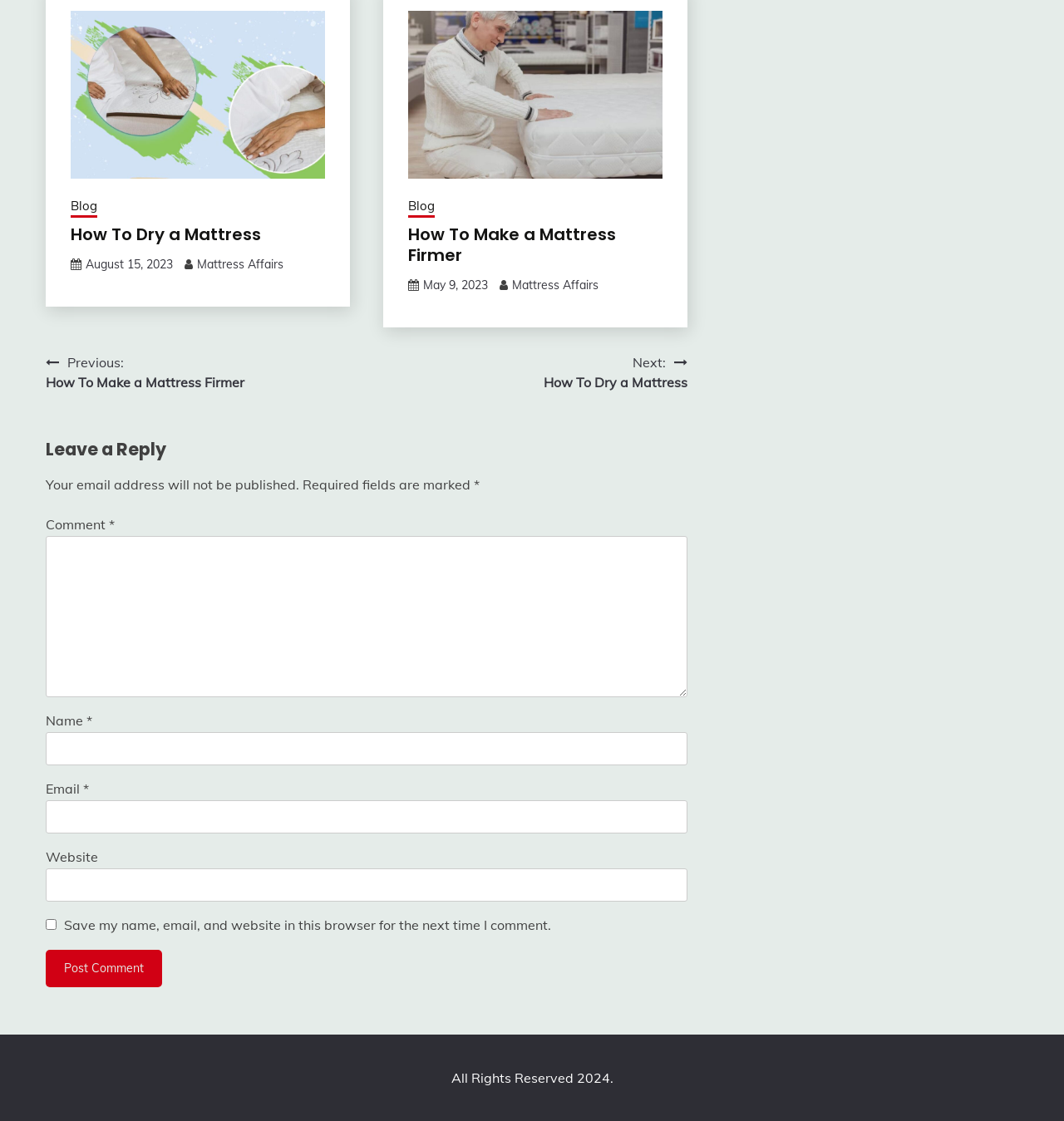Give a one-word or one-phrase response to the question:
What is the purpose of the textbox at the bottom of the webpage?

Leave a comment